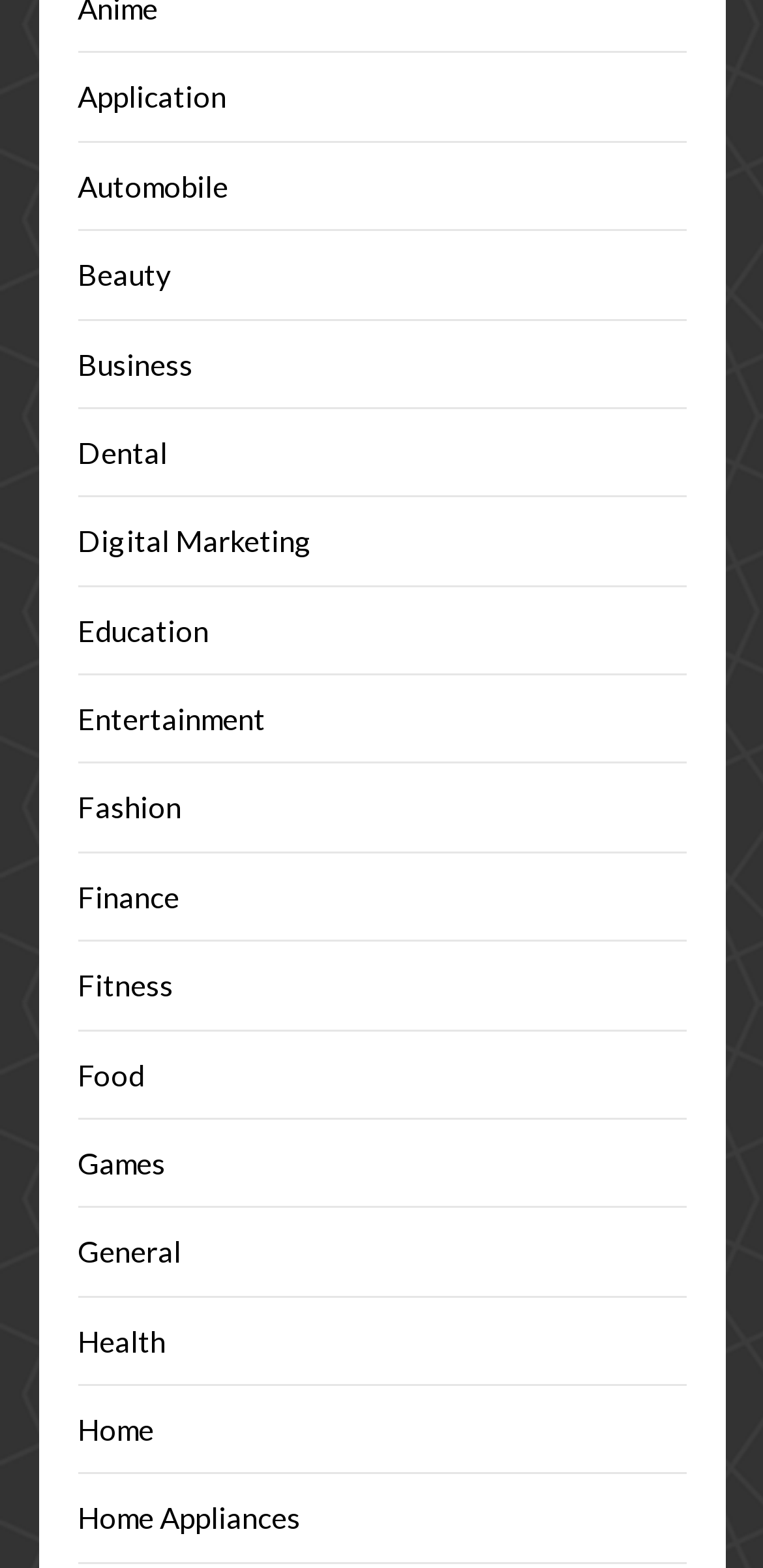What is the last category listed on the webpage?
Your answer should be a single word or phrase derived from the screenshot.

Home Appliances